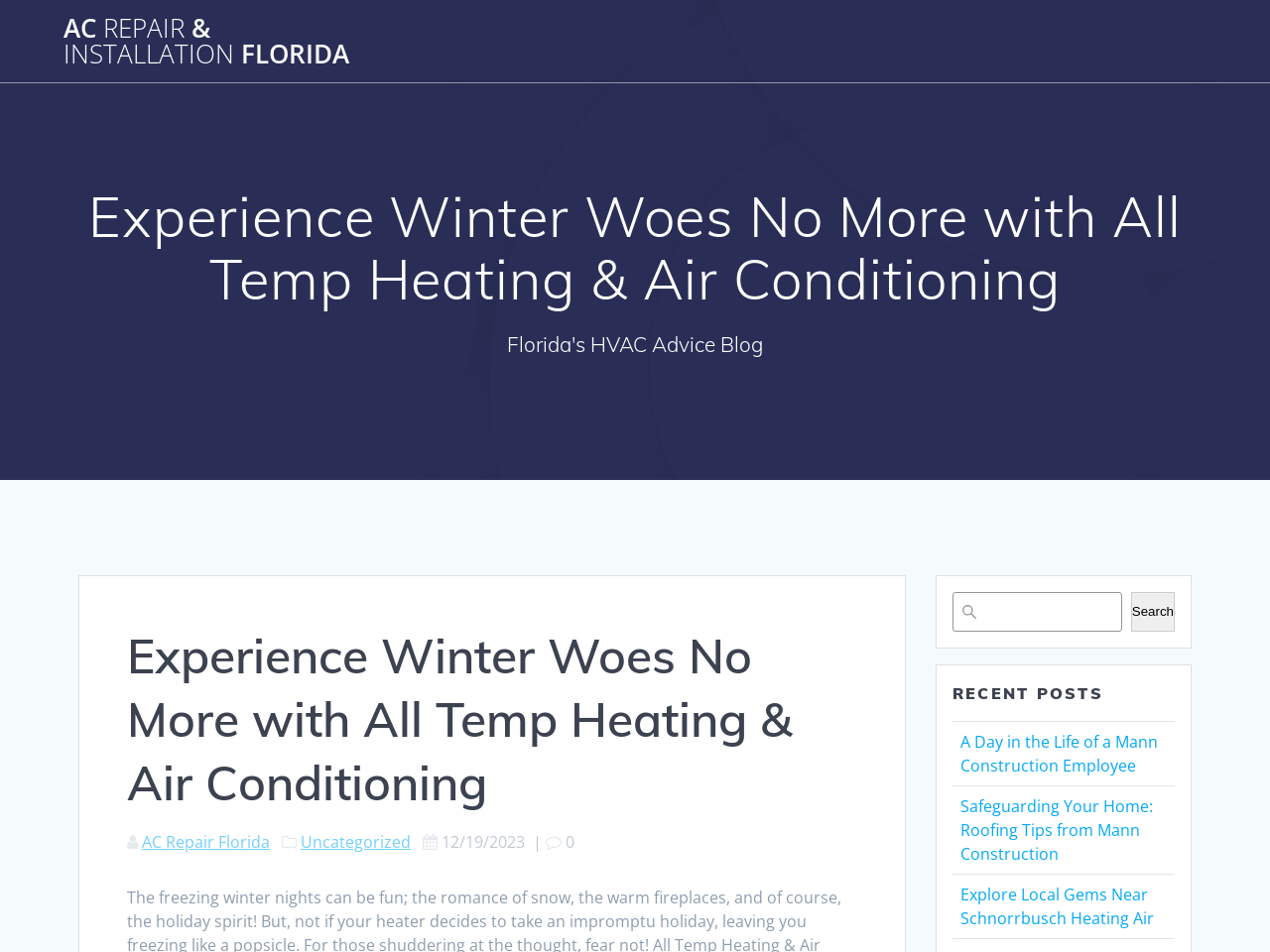Please identify the webpage's heading and generate its text content.

Experience Winter Woes No More with All Temp Heating & Air Conditioning